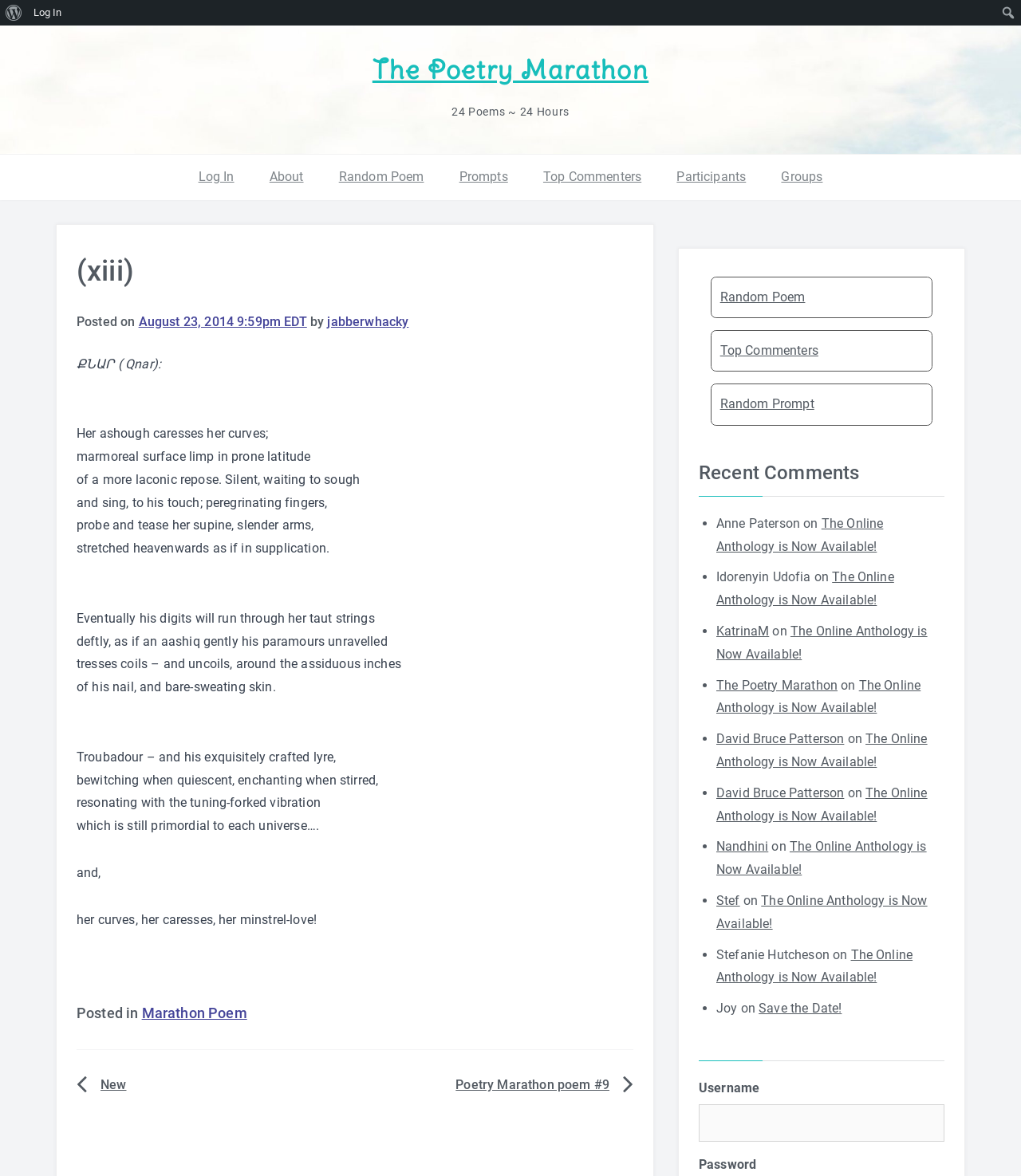Pinpoint the bounding box coordinates for the area that should be clicked to perform the following instruction: "View the 'Random Poem' page".

[0.696, 0.235, 0.913, 0.271]